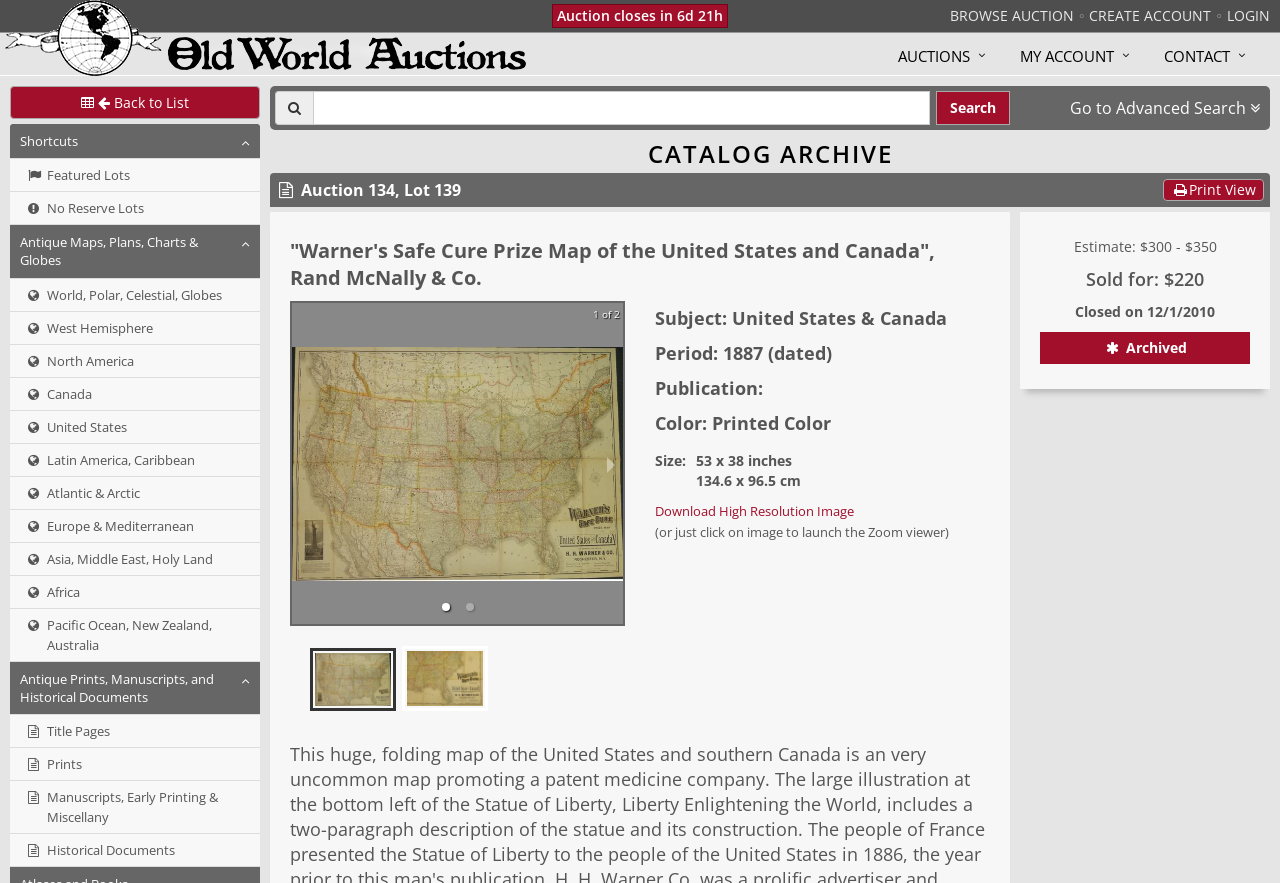Pinpoint the bounding box coordinates of the element you need to click to execute the following instruction: "Create an account". The bounding box should be represented by four float numbers between 0 and 1, in the format [left, top, right, bottom].

[0.851, 0.007, 0.946, 0.028]